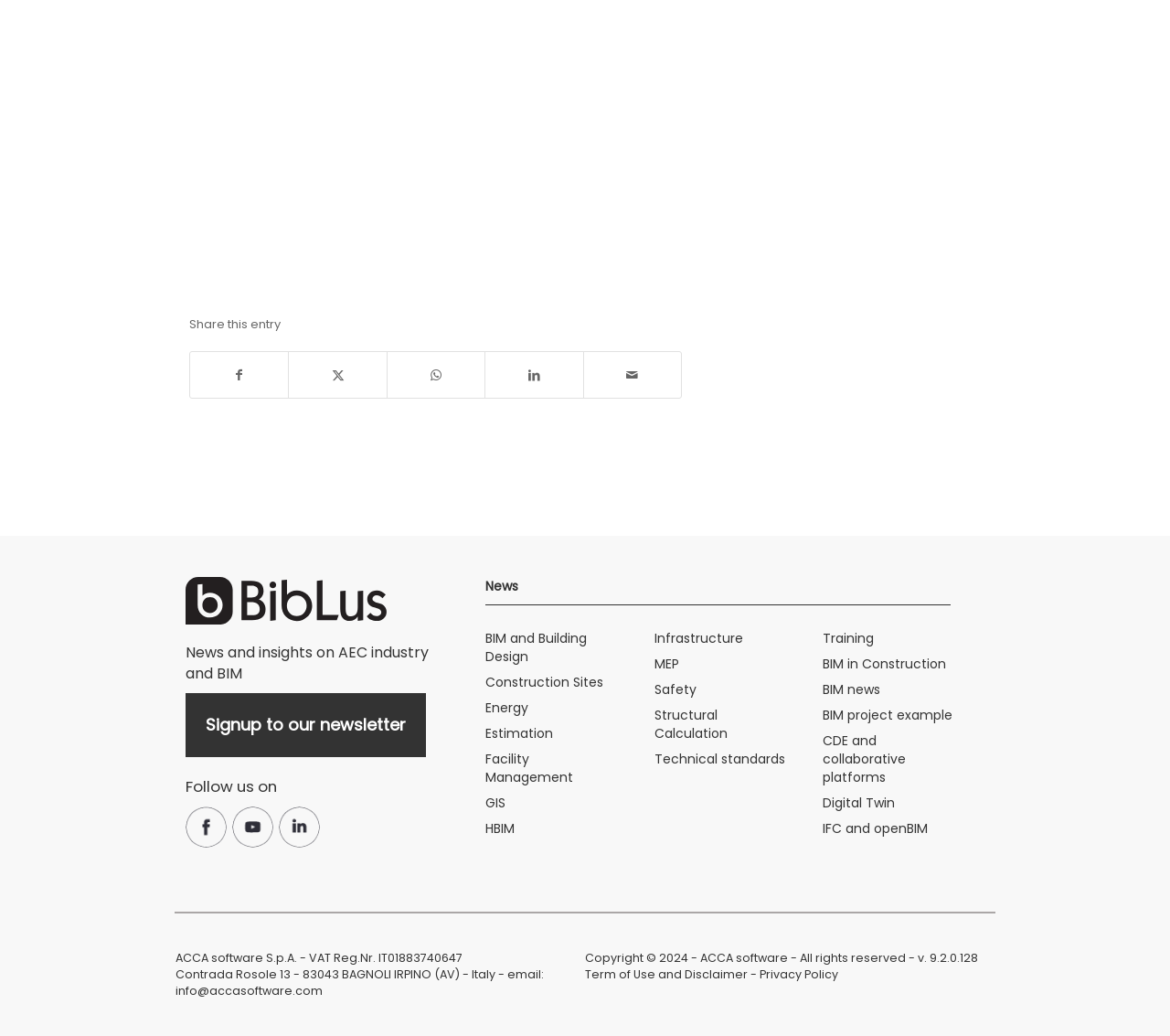What is the category of news listed first?
Using the image, provide a concise answer in one word or a short phrase.

BIM and Building Design